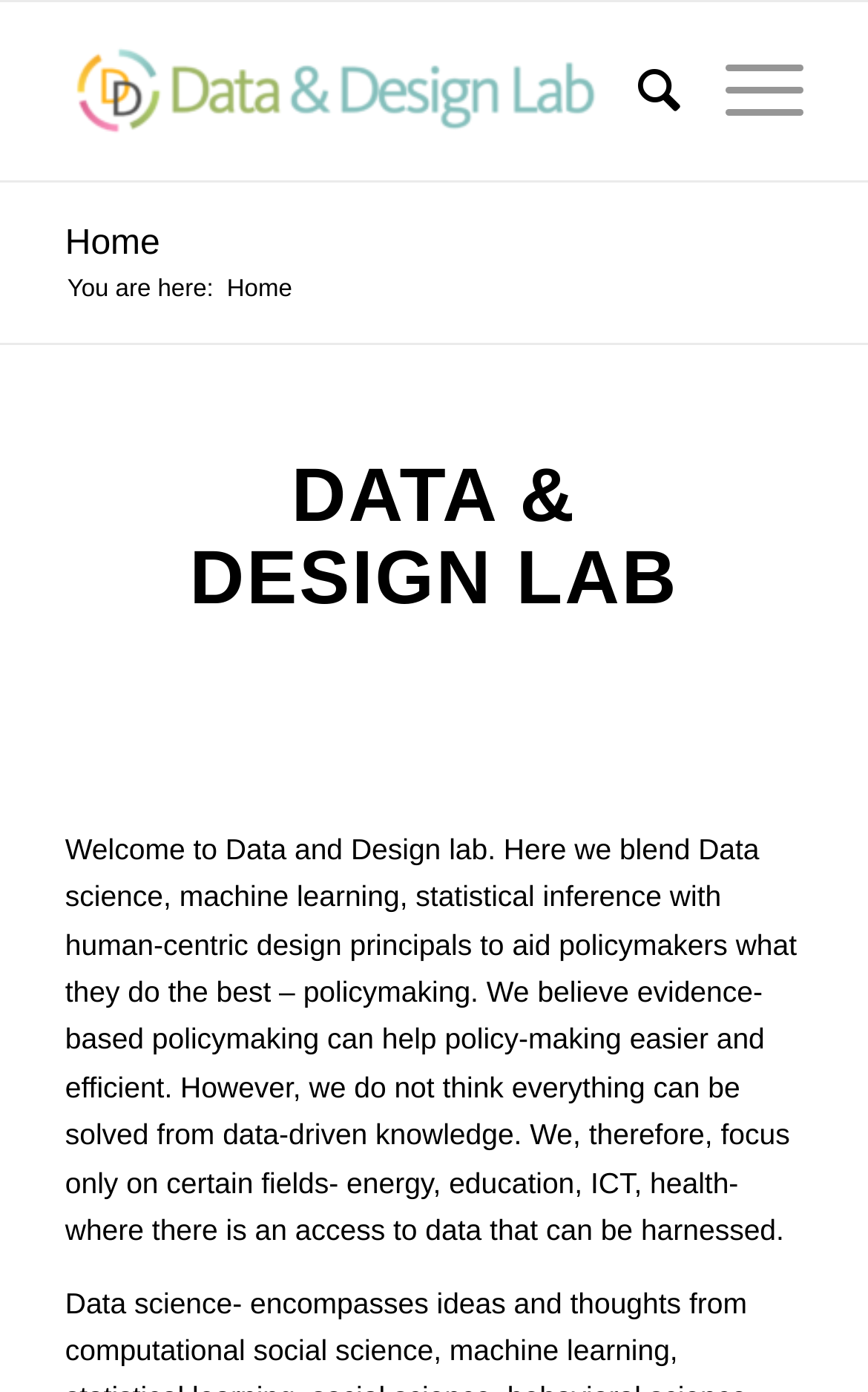Answer the question using only a single word or phrase: 
How many fields does the lab focus on?

Four